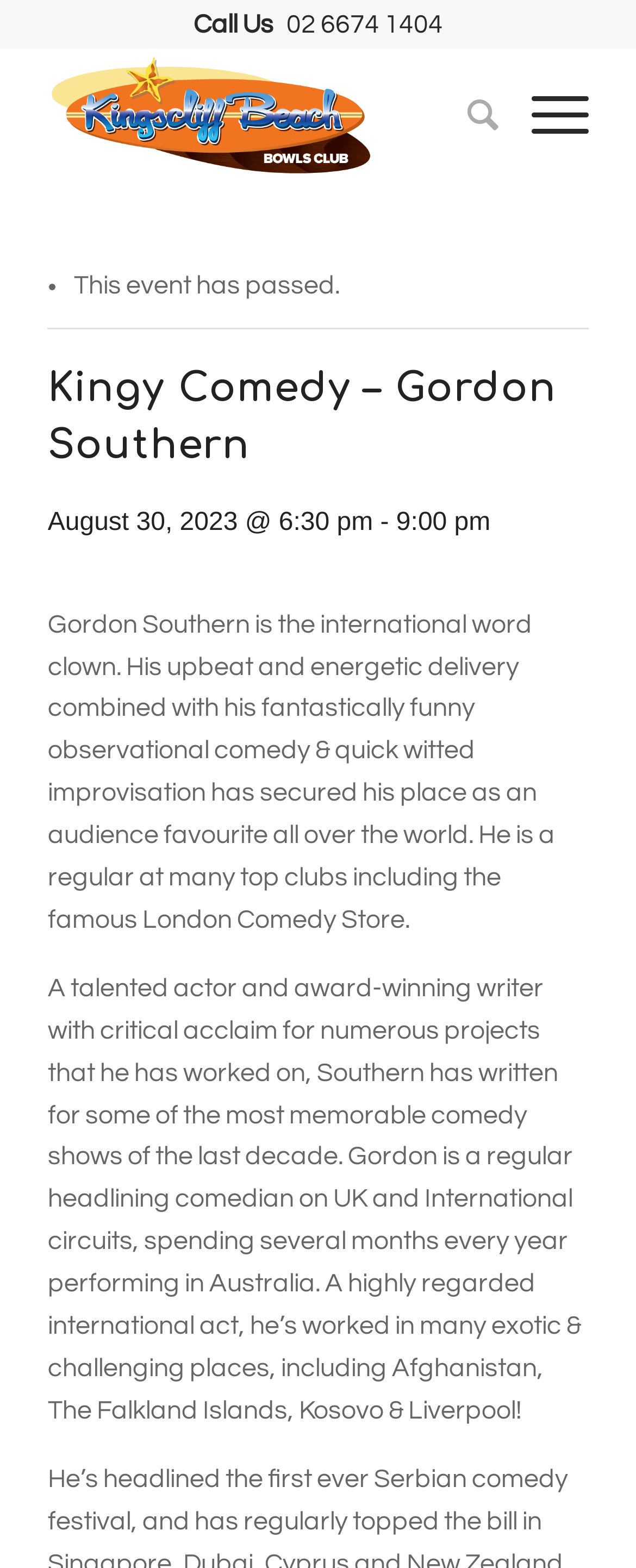Identify the bounding box coordinates for the UI element mentioned here: "Menu Menu". Provide the coordinates as four float values between 0 and 1, i.e., [left, top, right, bottom].

[0.784, 0.032, 0.925, 0.115]